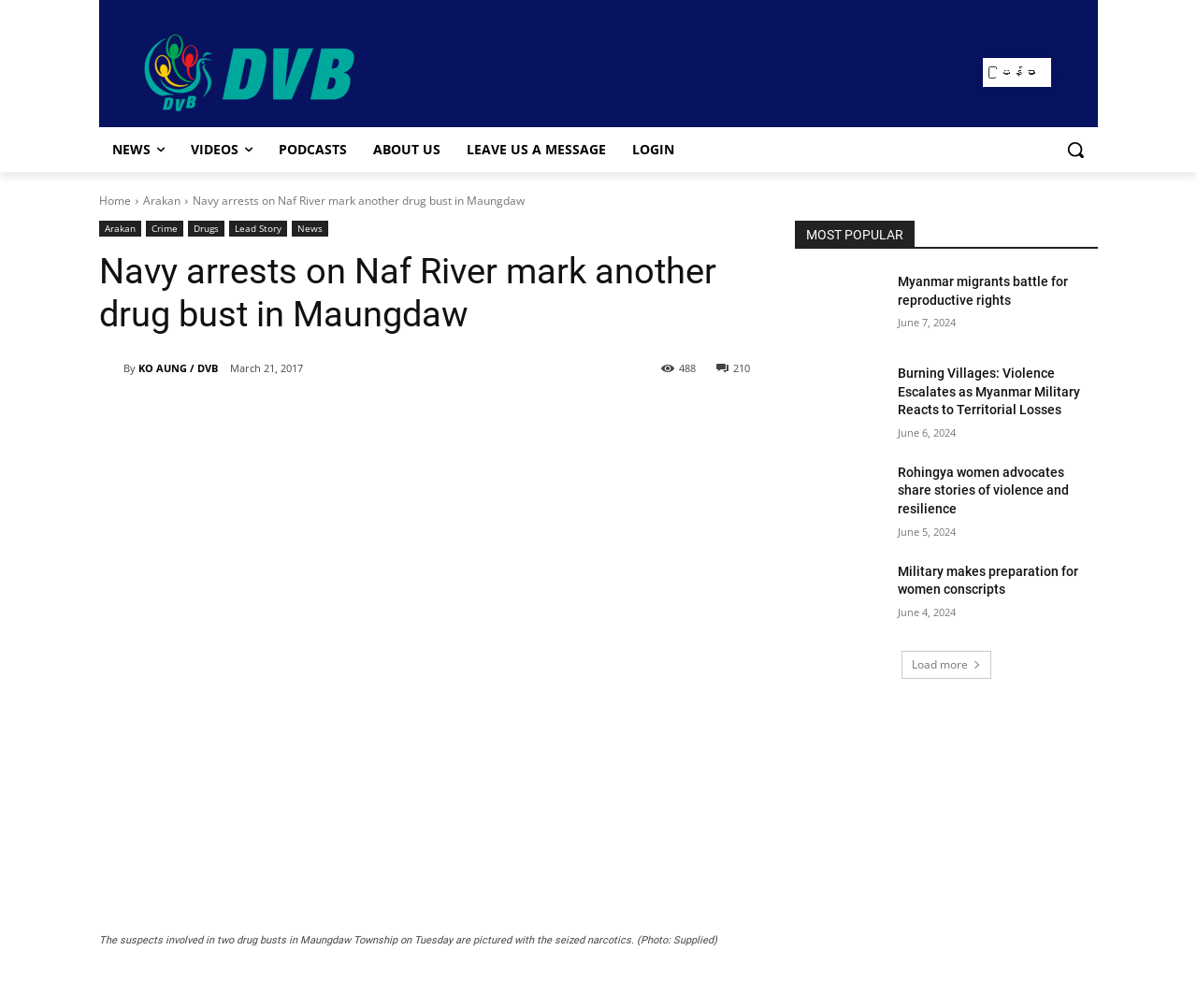How many links are there in the navigation menu?
Please look at the screenshot and answer using one word or phrase.

7